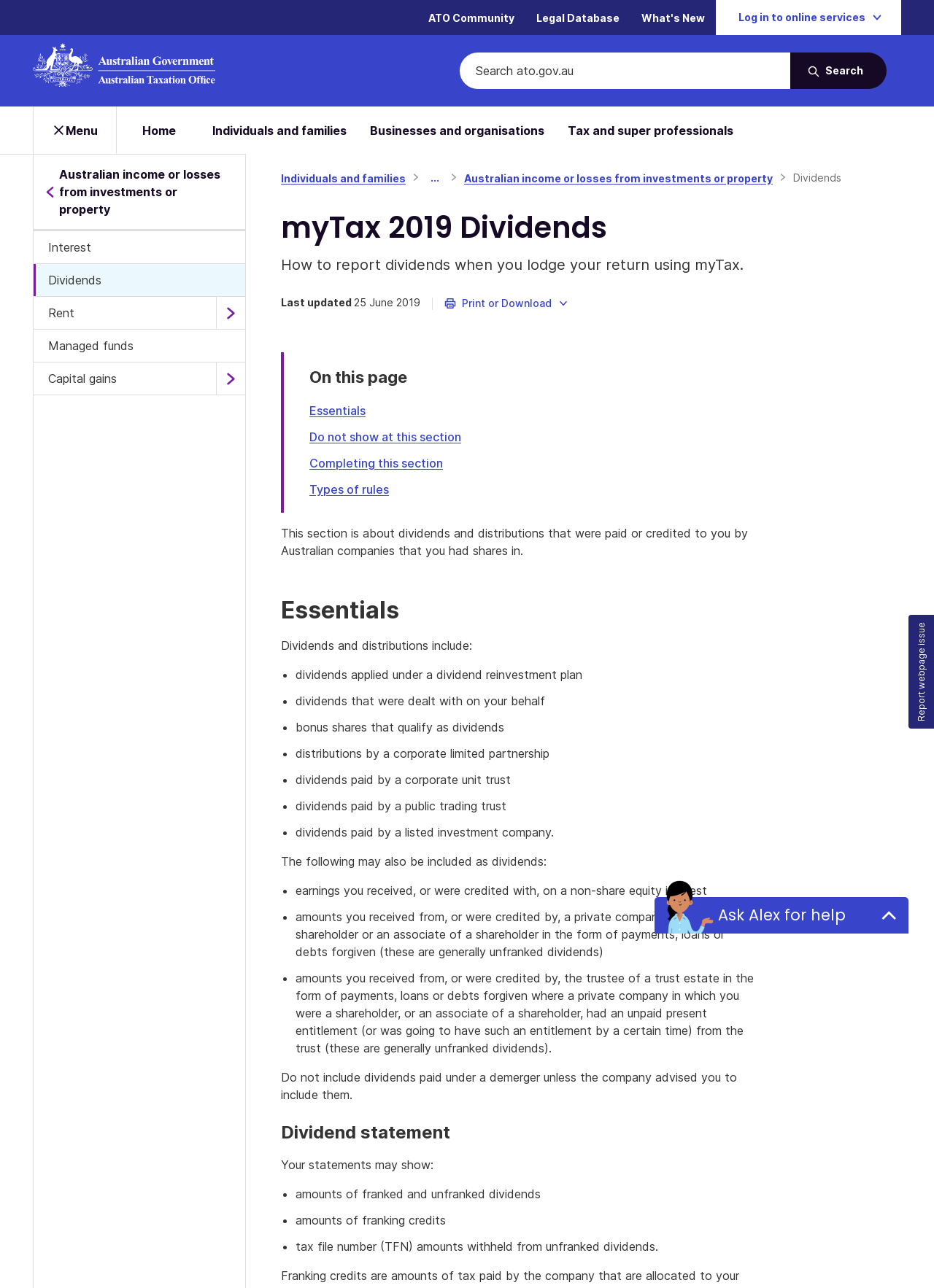Please extract and provide the main headline of the webpage.

myTax 2019 Dividends